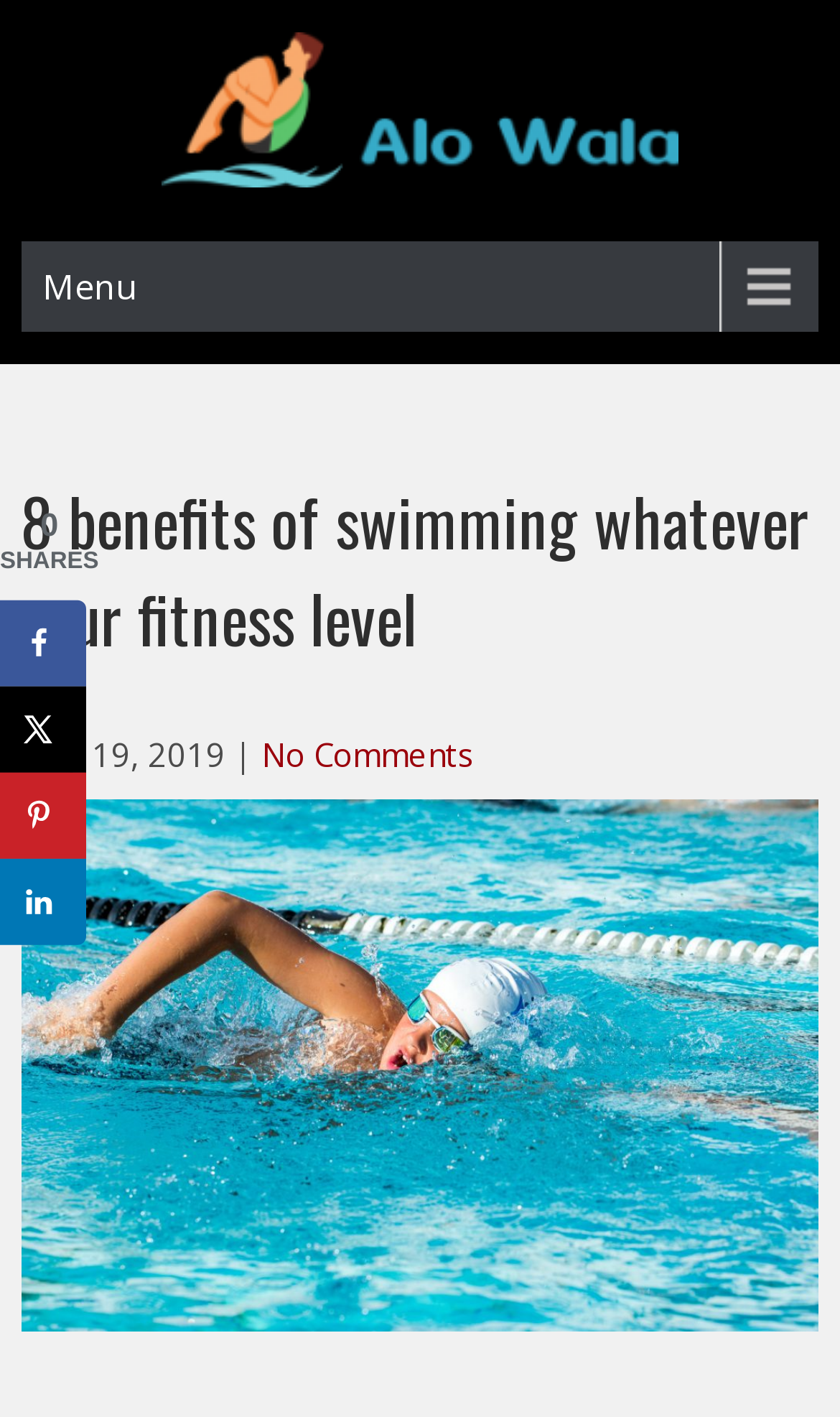What is the number of shares for this article?
Use the image to give a comprehensive and detailed response to the question.

I found the number of shares for this article by looking at the link that says '0 SHARES' in the social sharing sidebar.